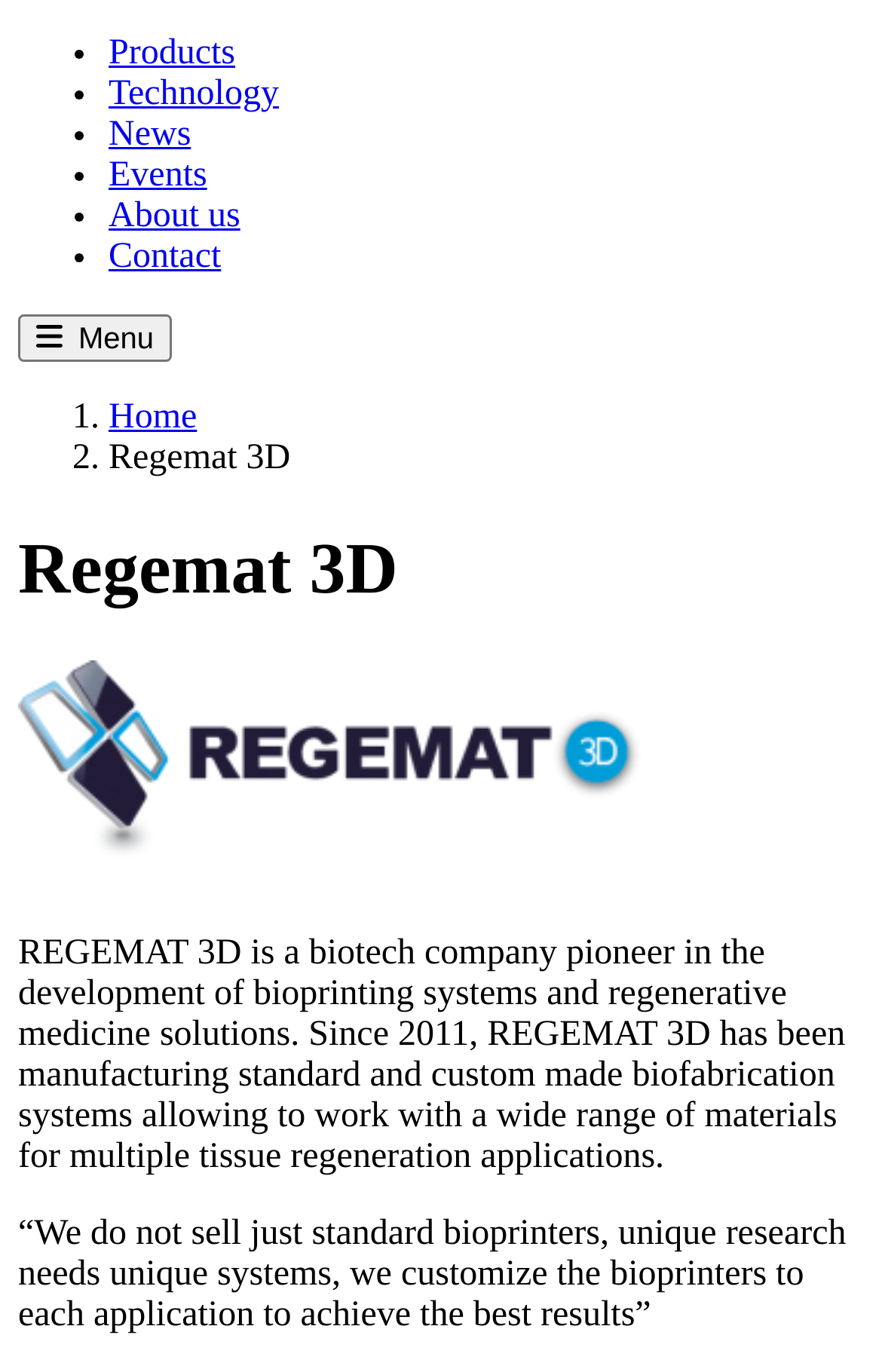Using the element description About us, predict the bounding box coordinates for the UI element. Provide the coordinates in (top-left x, top-left y, bottom-right x, bottom-right y) format with values ranging from 0 to 1.

[0.123, 0.143, 0.272, 0.171]